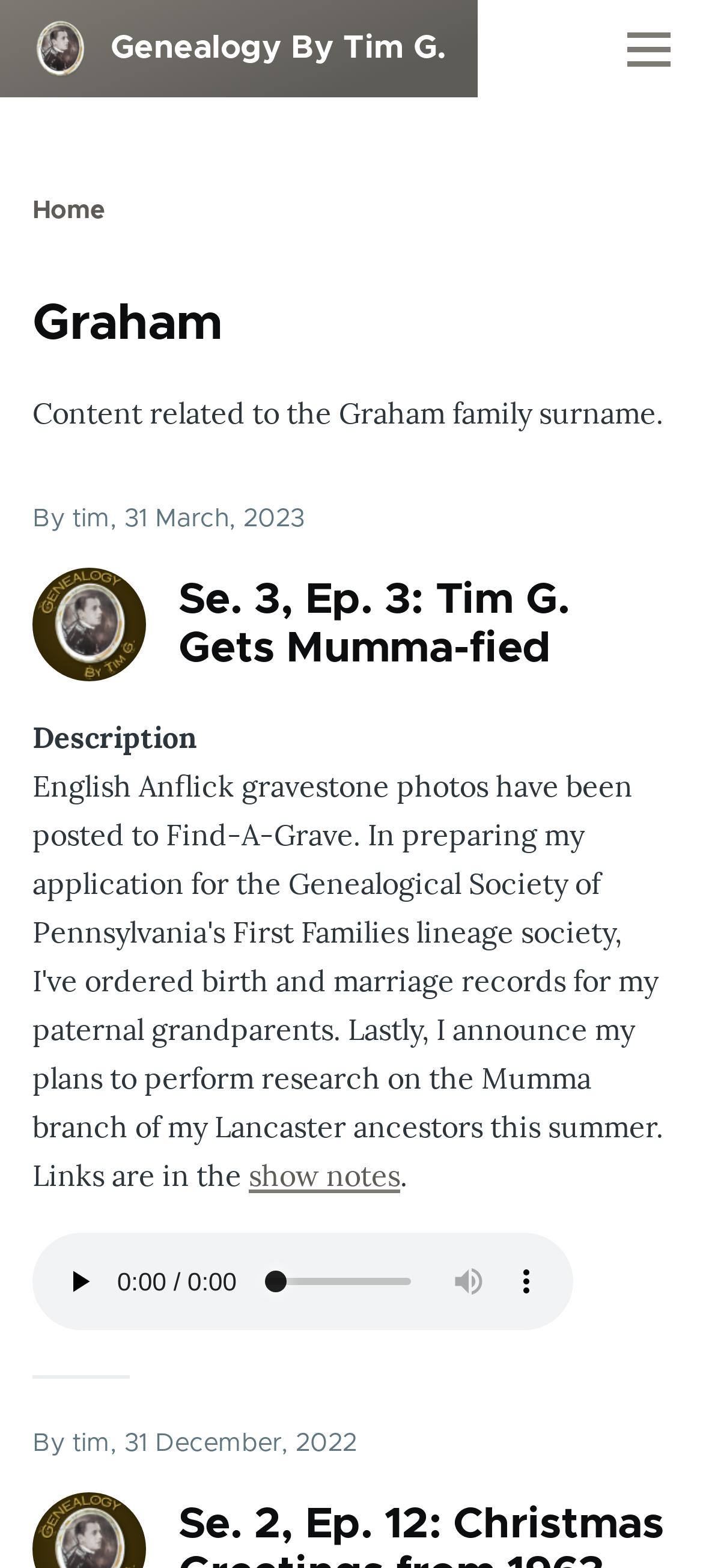Can you identify the bounding box coordinates of the clickable region needed to carry out this instruction: 'Play the audio'? The coordinates should be four float numbers within the range of 0 to 1, stated as [left, top, right, bottom].

[0.072, 0.799, 0.154, 0.836]